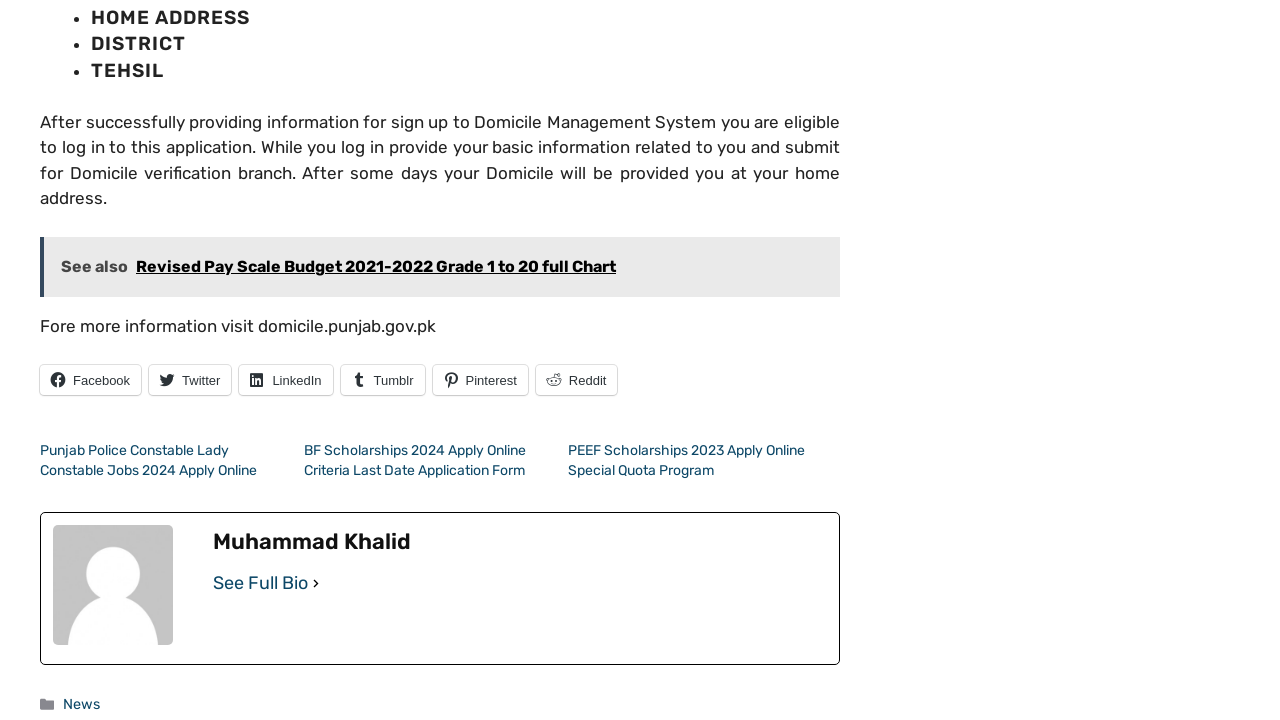Identify the bounding box coordinates of the region that should be clicked to execute the following instruction: "Go to News category".

[0.049, 0.966, 0.078, 0.991]